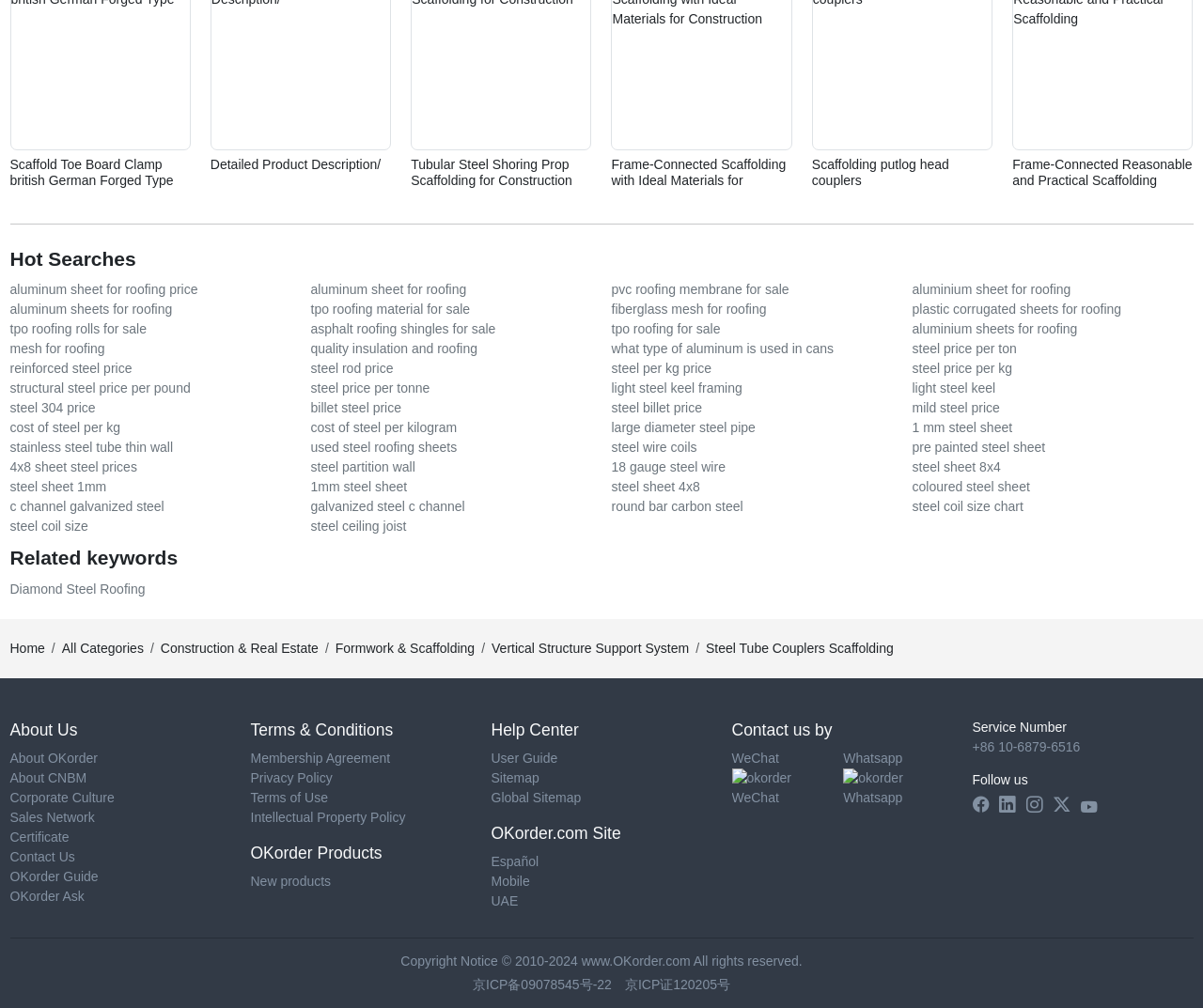Find the bounding box coordinates for the HTML element described in this sentence: "About OKorder". Provide the coordinates as four float numbers between 0 and 1, in the format [left, top, right, bottom].

[0.008, 0.745, 0.081, 0.759]